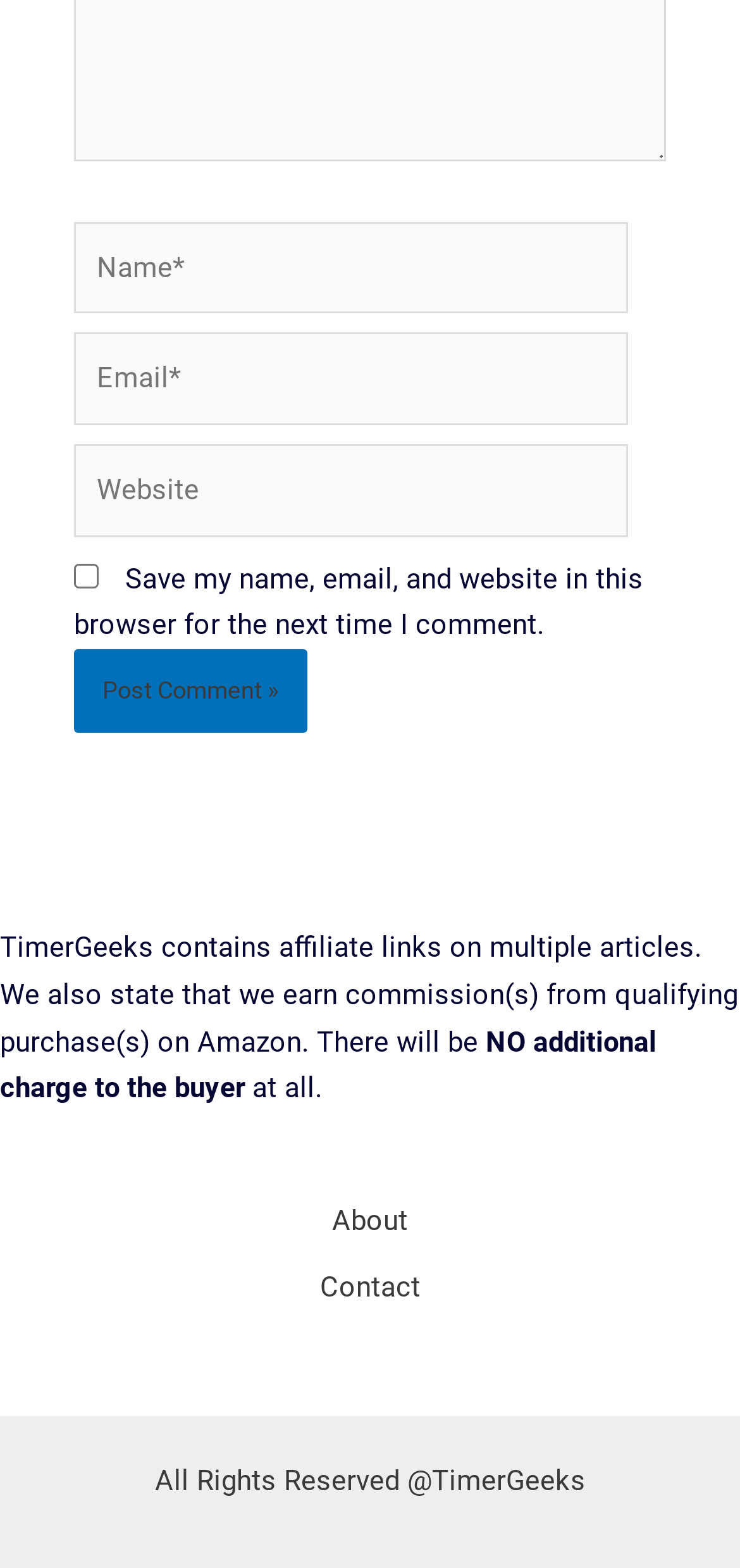How many text fields are in the comment form?
Please provide a comprehensive answer based on the details in the screenshot.

The comment form has three text fields: 'Name*', 'Email*', and 'Website', which are required to submit a comment.